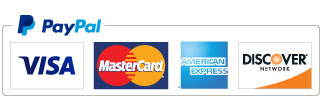Answer this question in one word or a short phrase: What is the purpose of this illustration?

To enhance trust and reliability